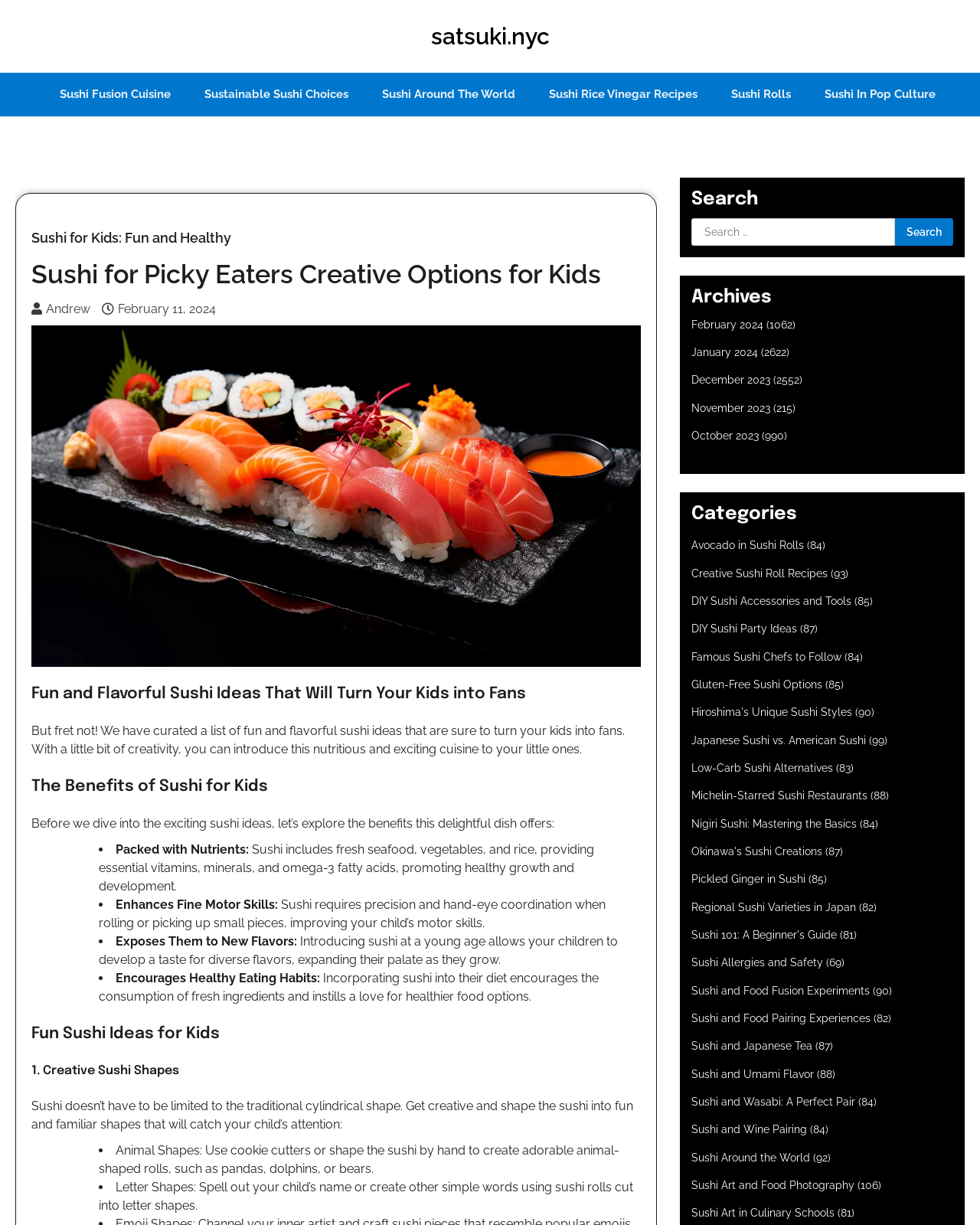Please locate the bounding box coordinates of the element that should be clicked to achieve the given instruction: "Click on 'Sushi for Kids: Fun and Healthy'".

[0.032, 0.187, 0.236, 0.201]